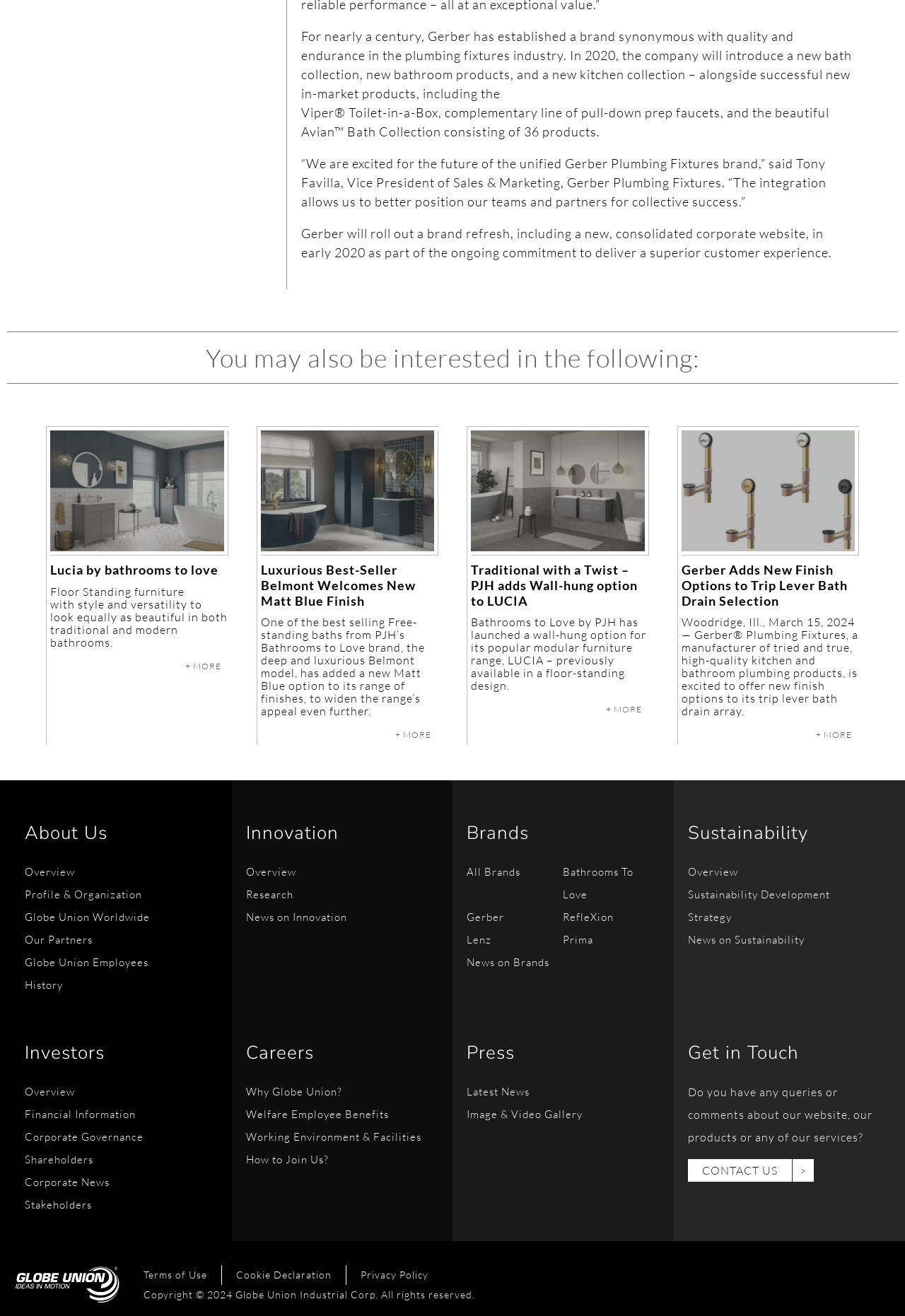Please find the bounding box for the UI element described by: "Globe Union Employees".

[0.027, 0.723, 0.164, 0.74]